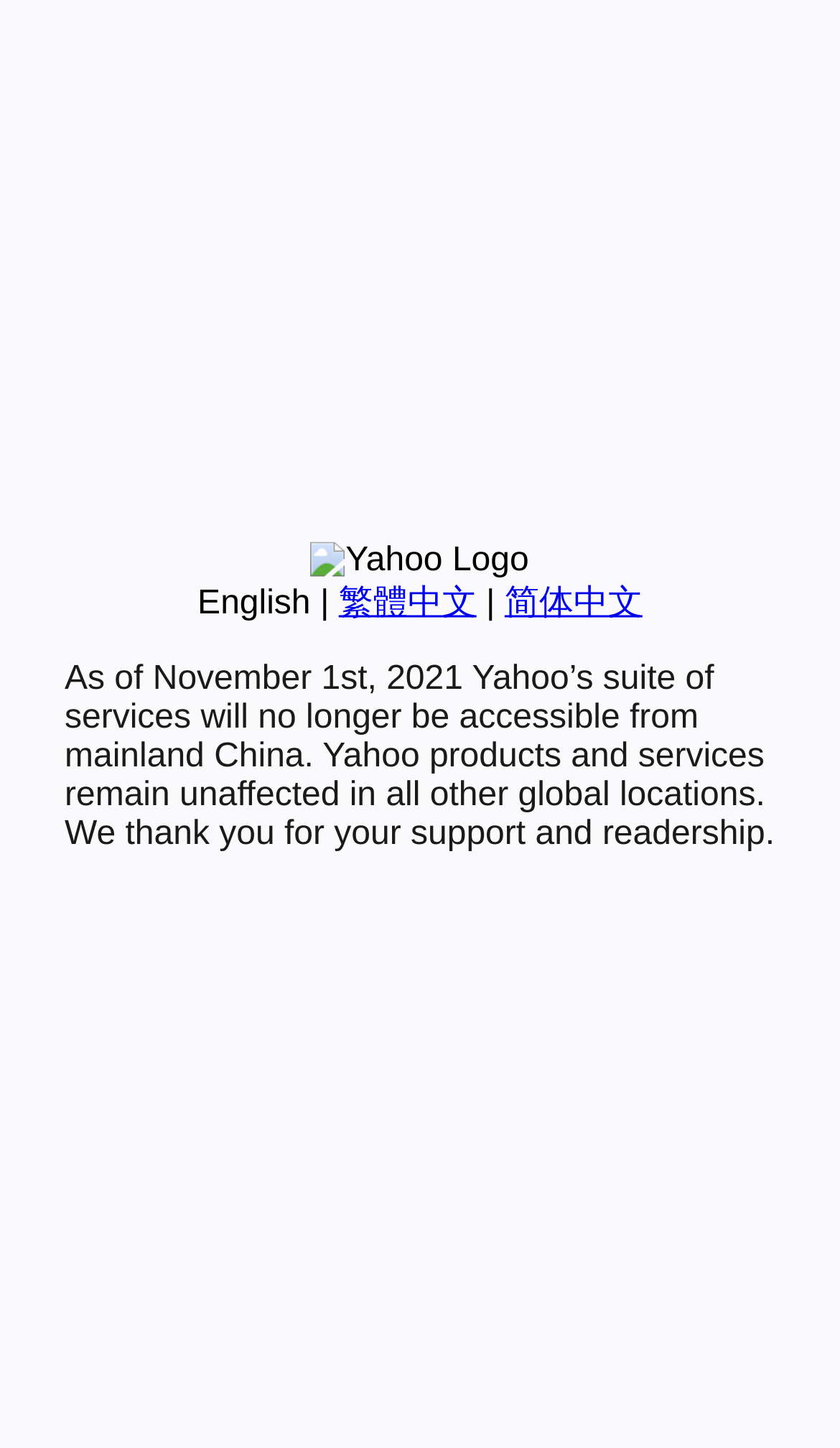Determine the bounding box coordinates for the UI element matching this description: "繁體中文".

[0.403, 0.404, 0.567, 0.429]